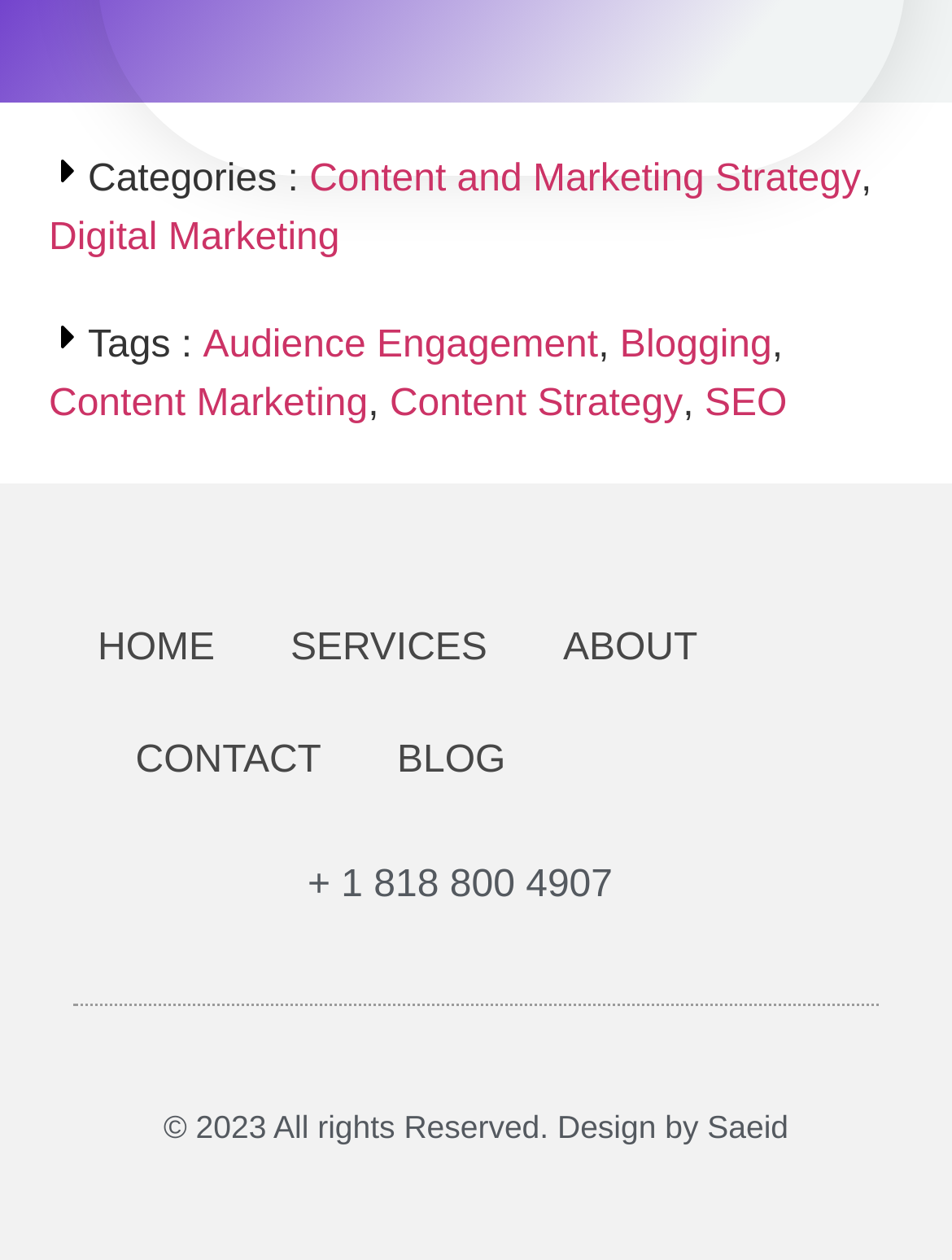Identify the bounding box for the UI element described as: "+ 1 818 800 4907". The coordinates should be four float numbers between 0 and 1, i.e., [left, top, right, bottom].

[0.323, 0.686, 0.644, 0.719]